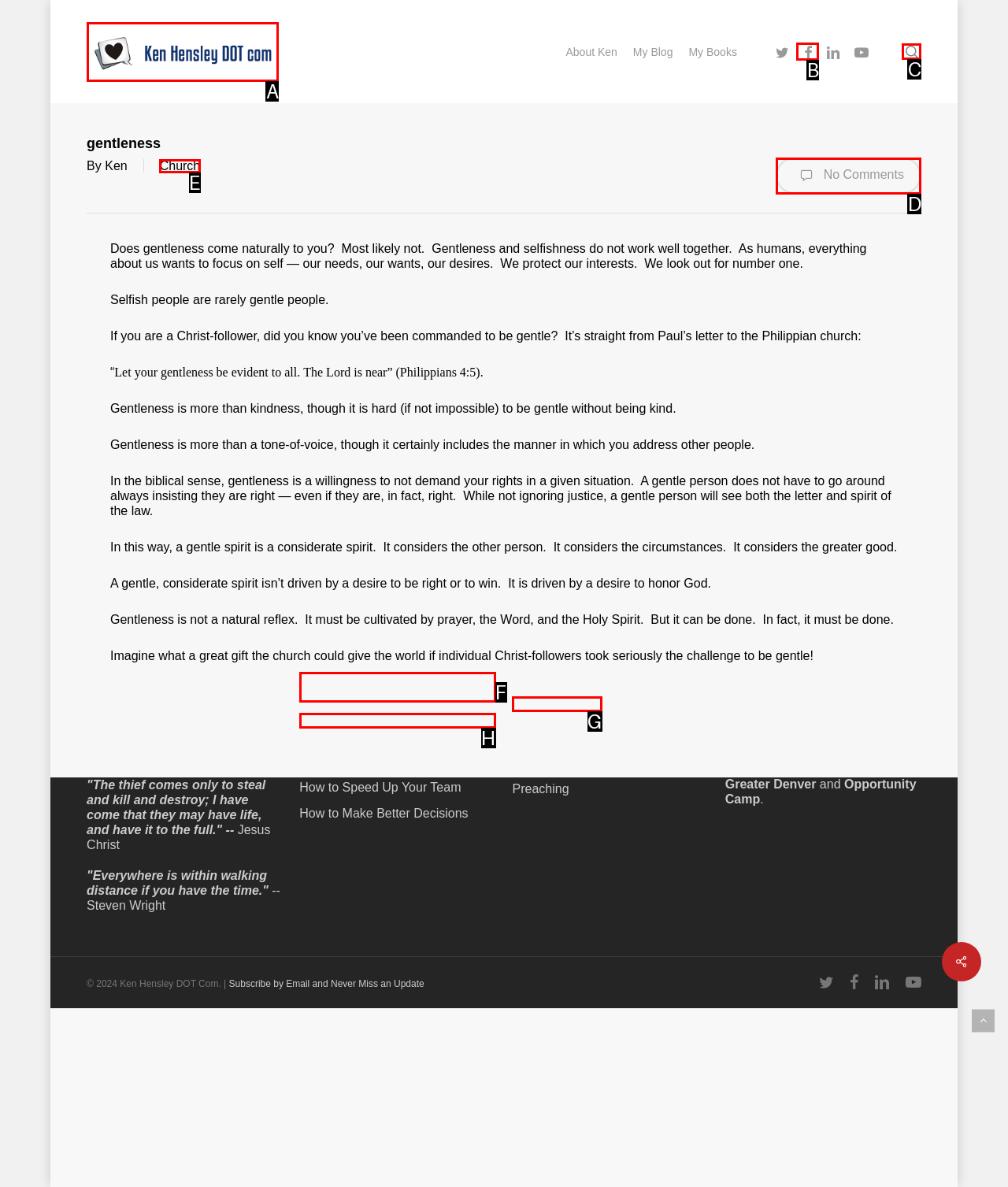Determine the letter of the element I should select to fulfill the following instruction: Search the website. Just provide the letter.

C